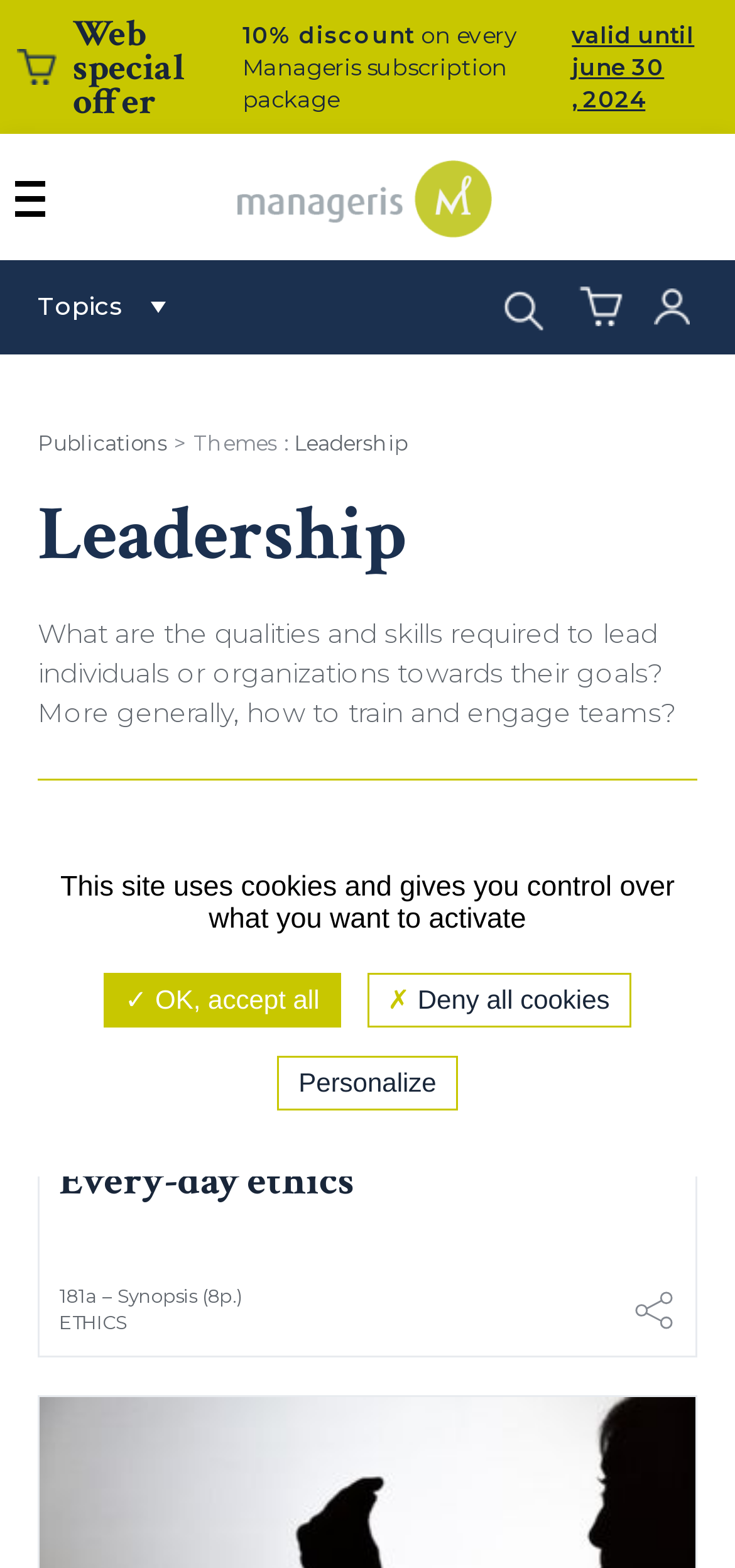Select the bounding box coordinates of the element I need to click to carry out the following instruction: "Click on the Manageris link".

[0.322, 0.133, 0.668, 0.156]